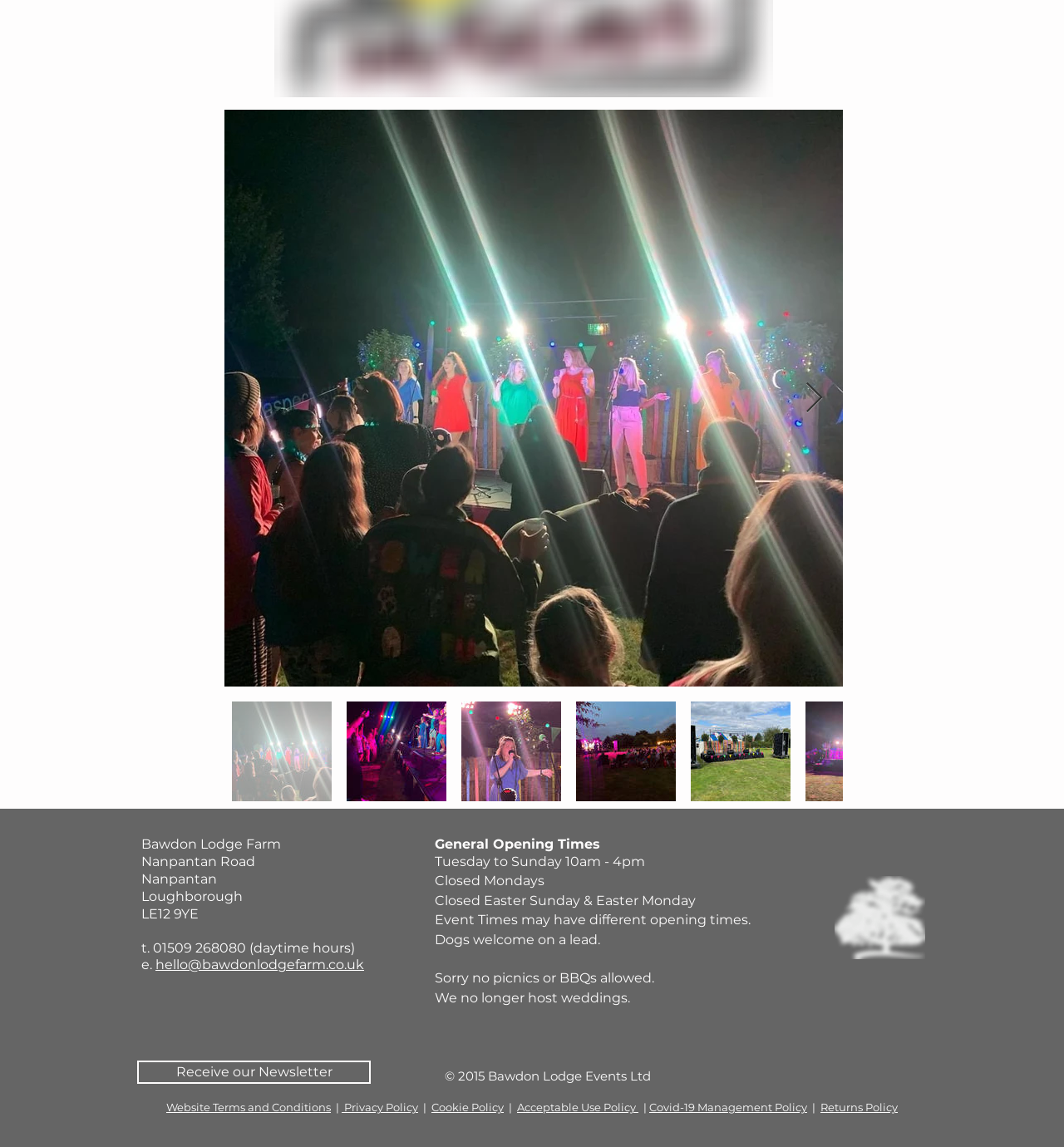Pinpoint the bounding box coordinates for the area that should be clicked to perform the following instruction: "Send an email".

[0.146, 0.834, 0.342, 0.848]